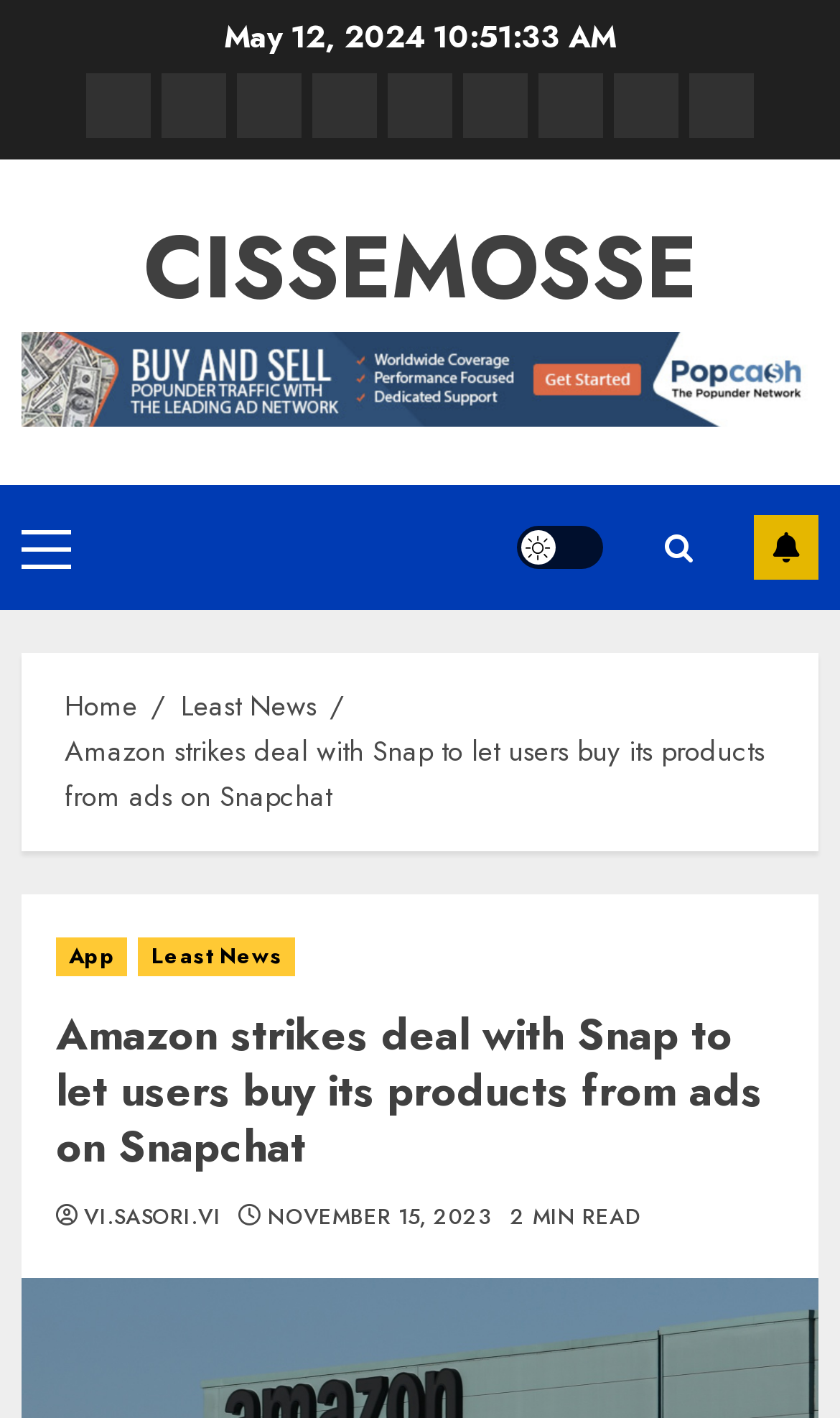Identify the bounding box for the UI element described as: "vi.sasori.vi". The coordinates should be four float numbers between 0 and 1, i.e., [left, top, right, bottom].

[0.1, 0.849, 0.263, 0.87]